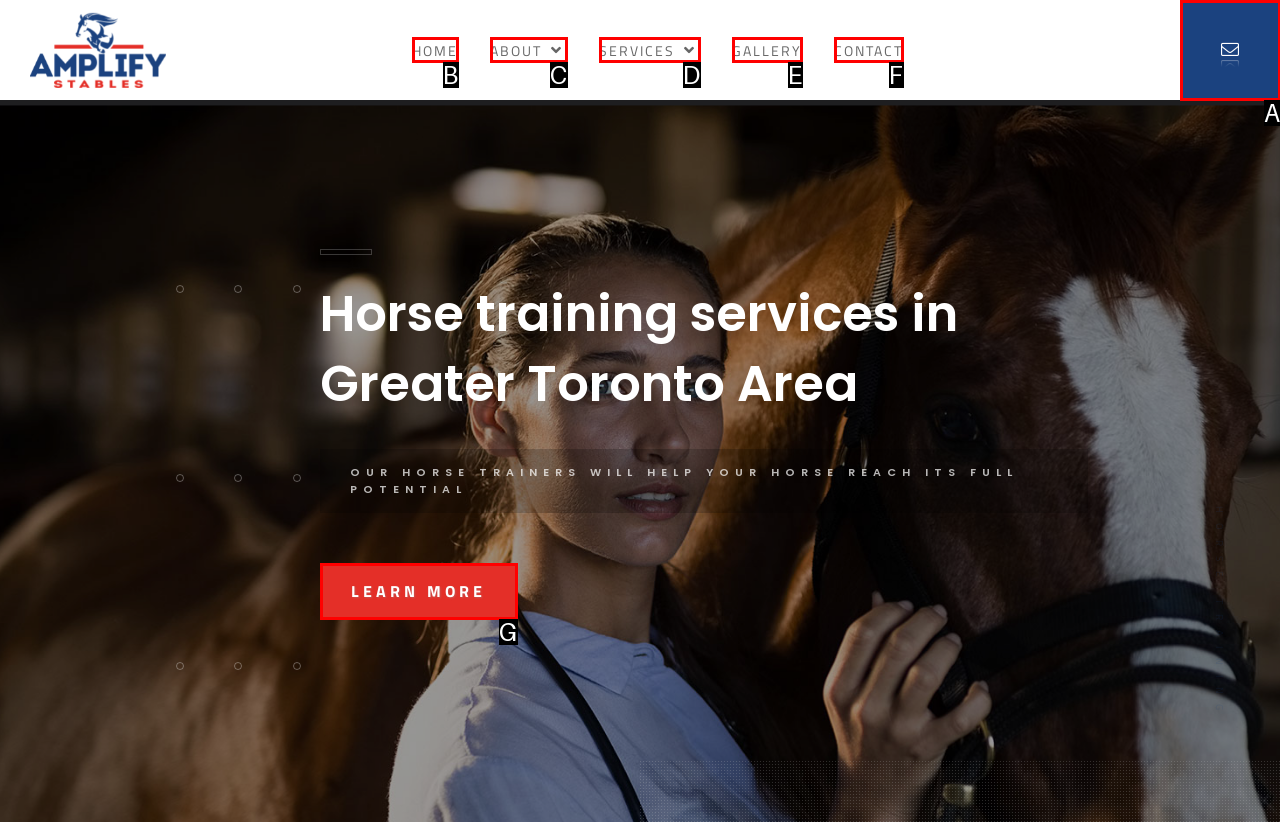Please select the letter of the HTML element that fits the description: Get in Touch. Answer with the option's letter directly.

A